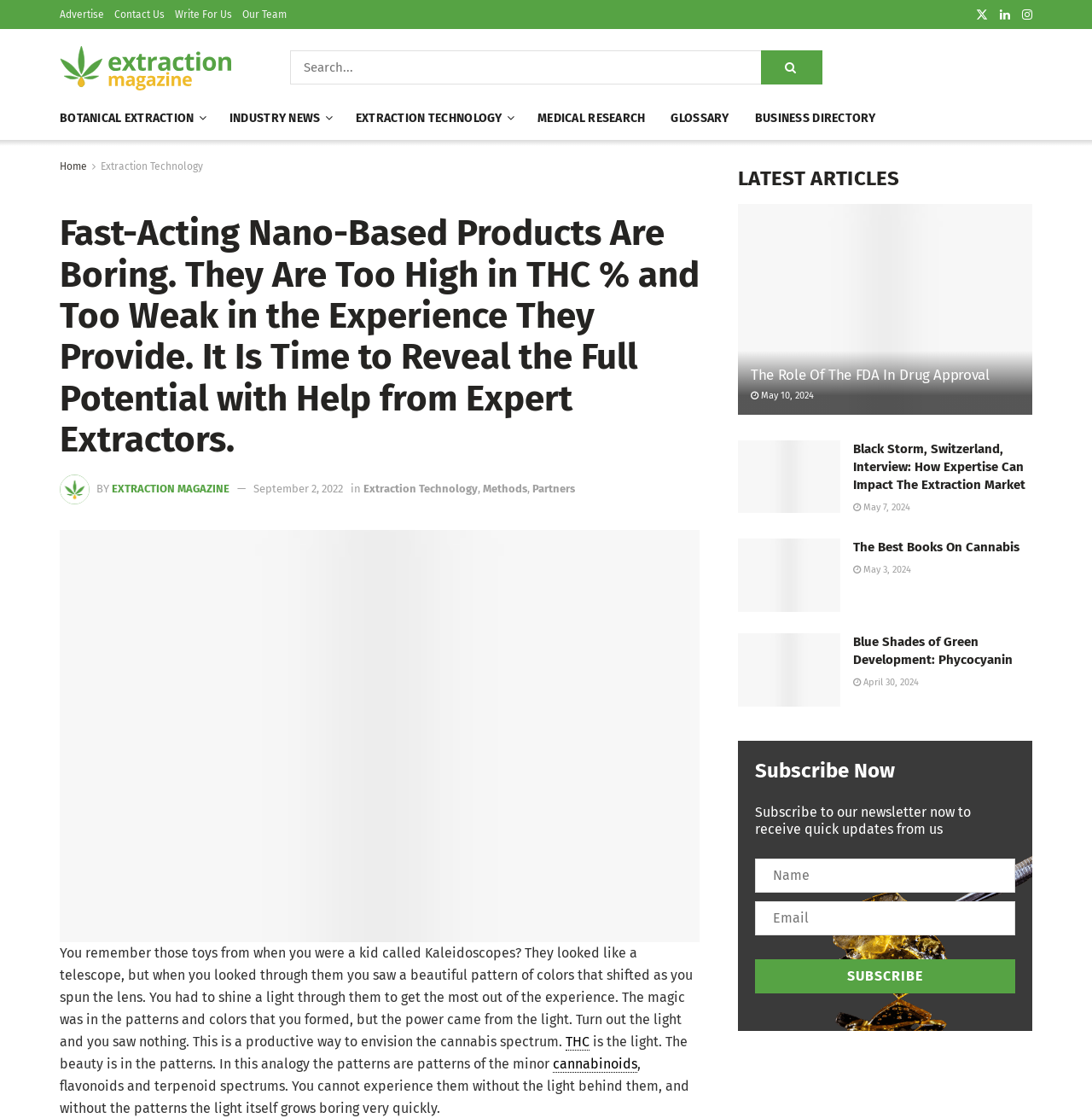How many images are there on the webpage?
Could you give a comprehensive explanation in response to this question?

I counted the number of images on the webpage and found seven images, including the background image, images for articles, and images for the magazine.